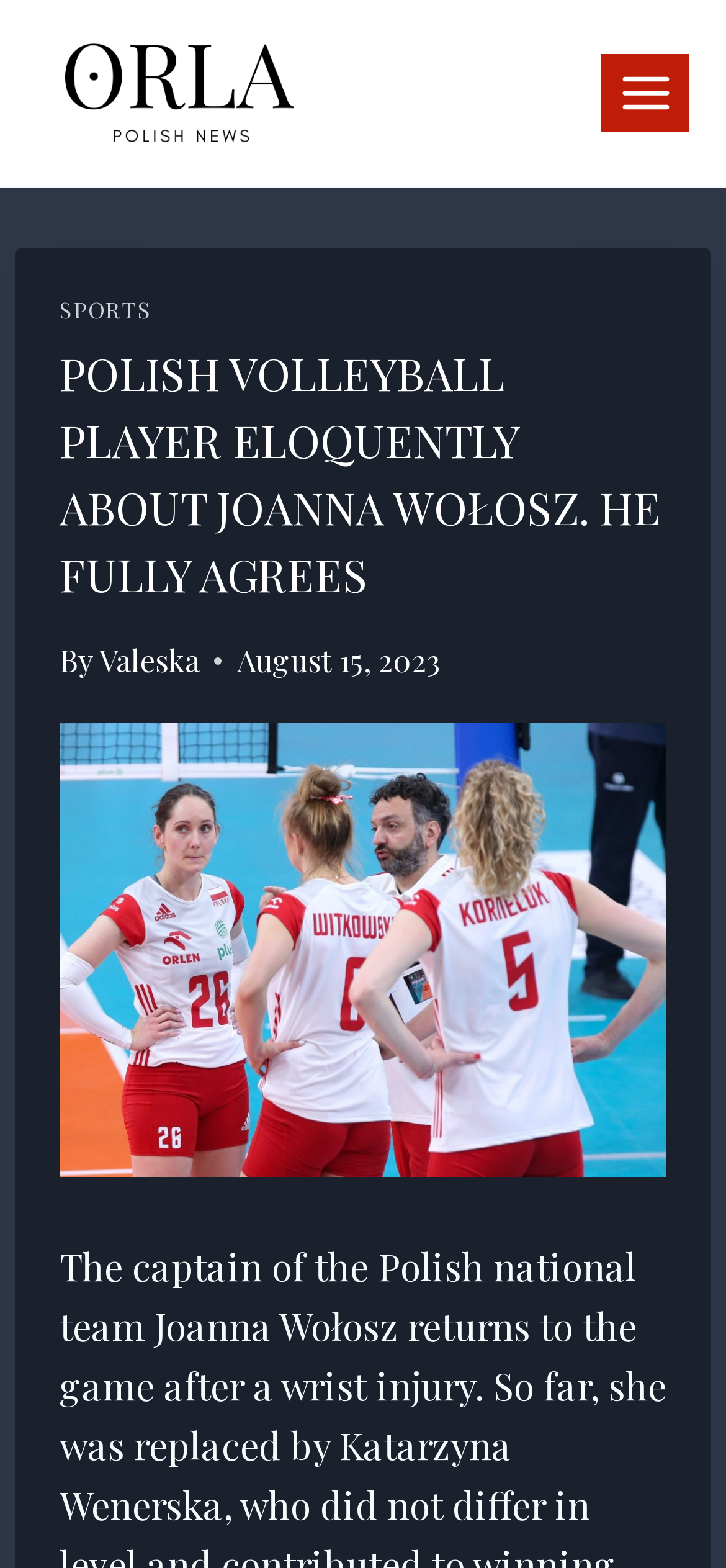Please extract and provide the main headline of the webpage.

POLISH VOLLEYBALL PLAYER ELOQUENTLY ABOUT JOANNA WOŁOSZ. HE FULLY AGREES